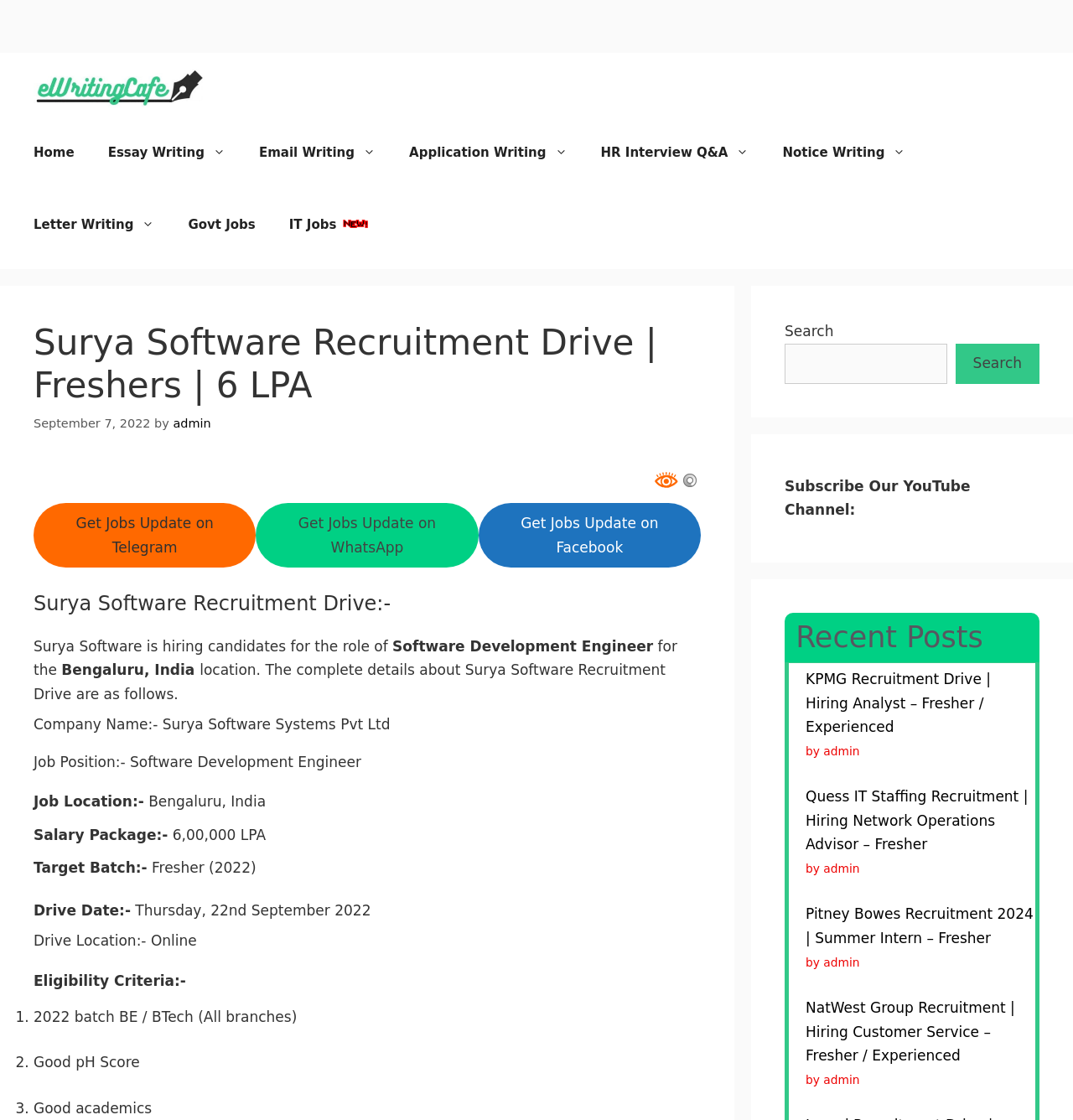Could you determine the bounding box coordinates of the clickable element to complete the instruction: "Search for a job"? Provide the coordinates as four float numbers between 0 and 1, i.e., [left, top, right, bottom].

[0.731, 0.307, 0.882, 0.342]